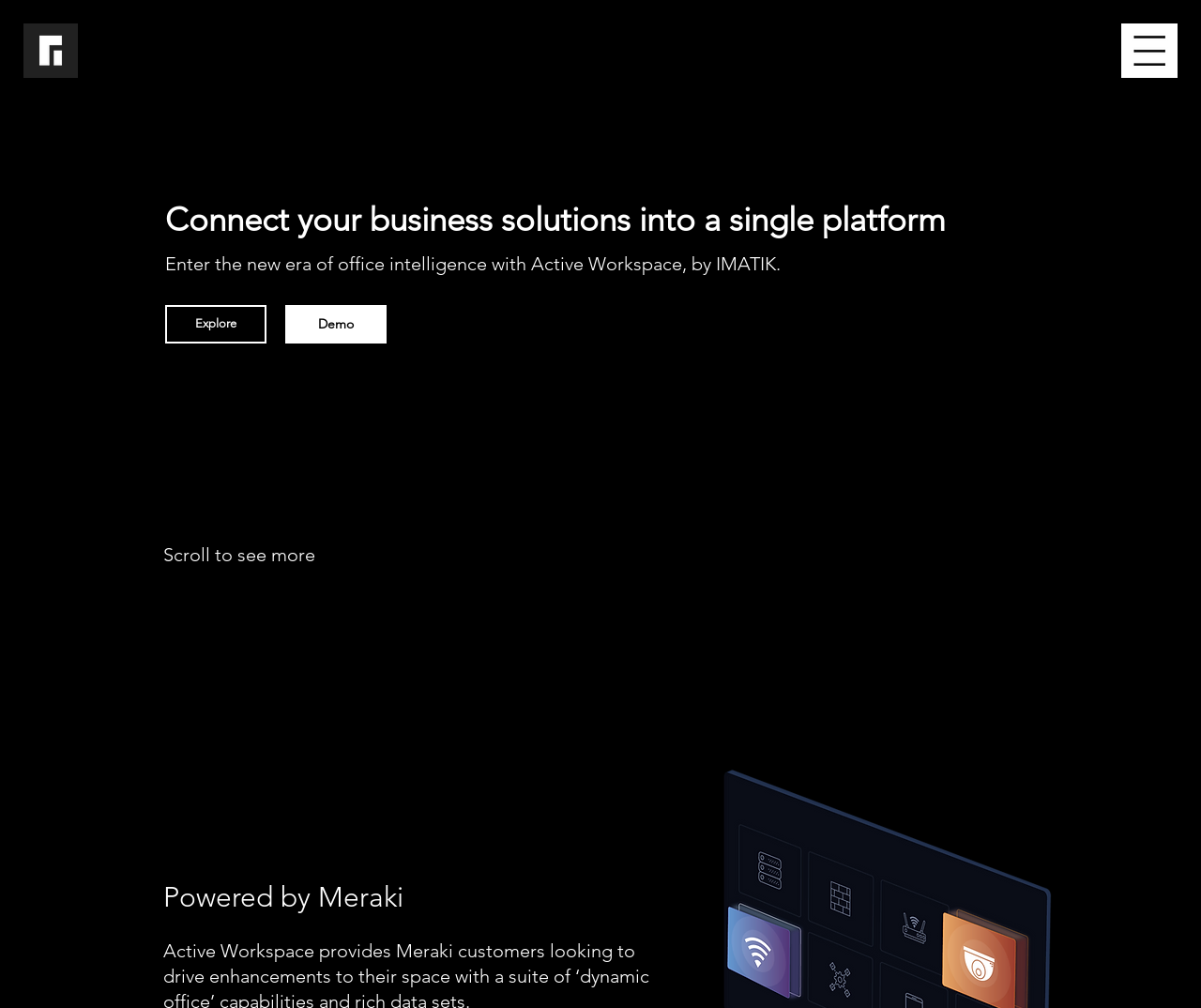What is the logo of the company?
Give a one-word or short phrase answer based on the image.

IMATIK